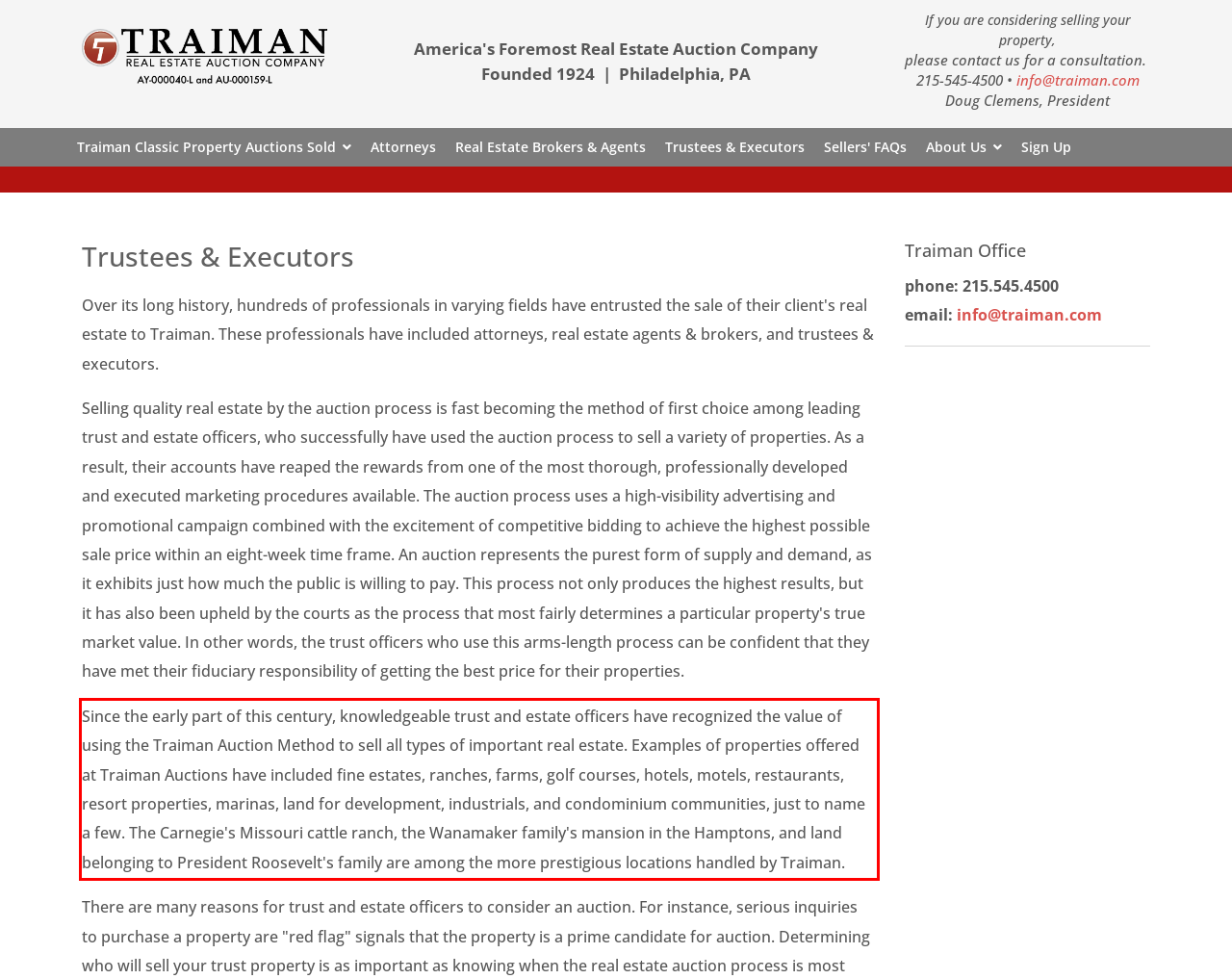Using the provided webpage screenshot, recognize the text content in the area marked by the red bounding box.

Since the early part of this century, knowledgeable trust and estate officers have recognized the value of using the Traiman Auction Method to sell all types of important real estate. Examples of properties offered at Traiman Auctions have included fine estates, ranches, farms, golf courses, hotels, motels, restaurants, resort properties, marinas, land for development, industrials, and condominium communities, just to name a few. The Carnegie's Missouri cattle ranch, the Wanamaker family's mansion in the Hamptons, and land belonging to President Roosevelt's family are among the more prestigious locations handled by Traiman.